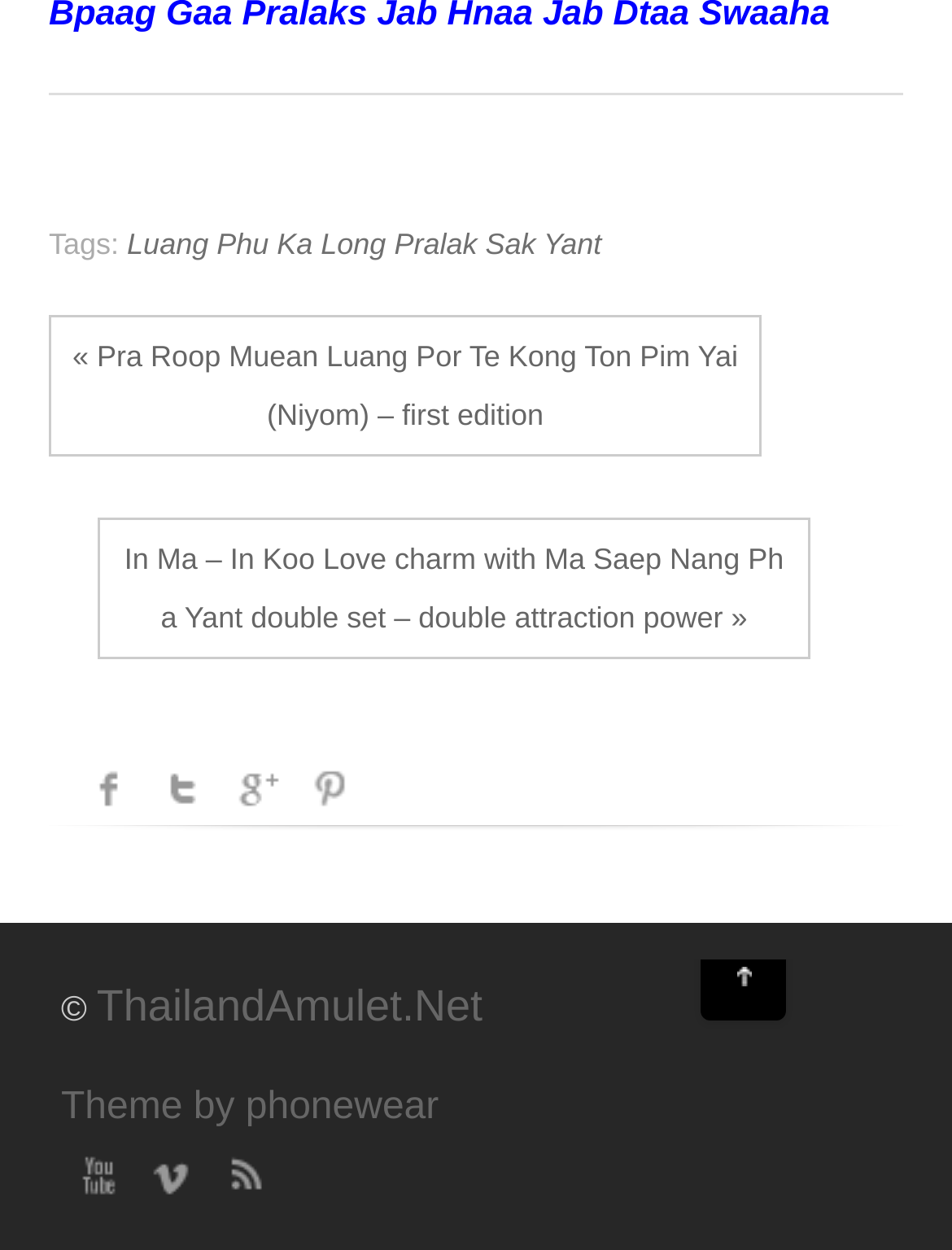Provide the bounding box coordinates of the HTML element this sentence describes: "ThailandAmulet.Net". The bounding box coordinates consist of four float numbers between 0 and 1, i.e., [left, top, right, bottom].

[0.102, 0.784, 0.507, 0.823]